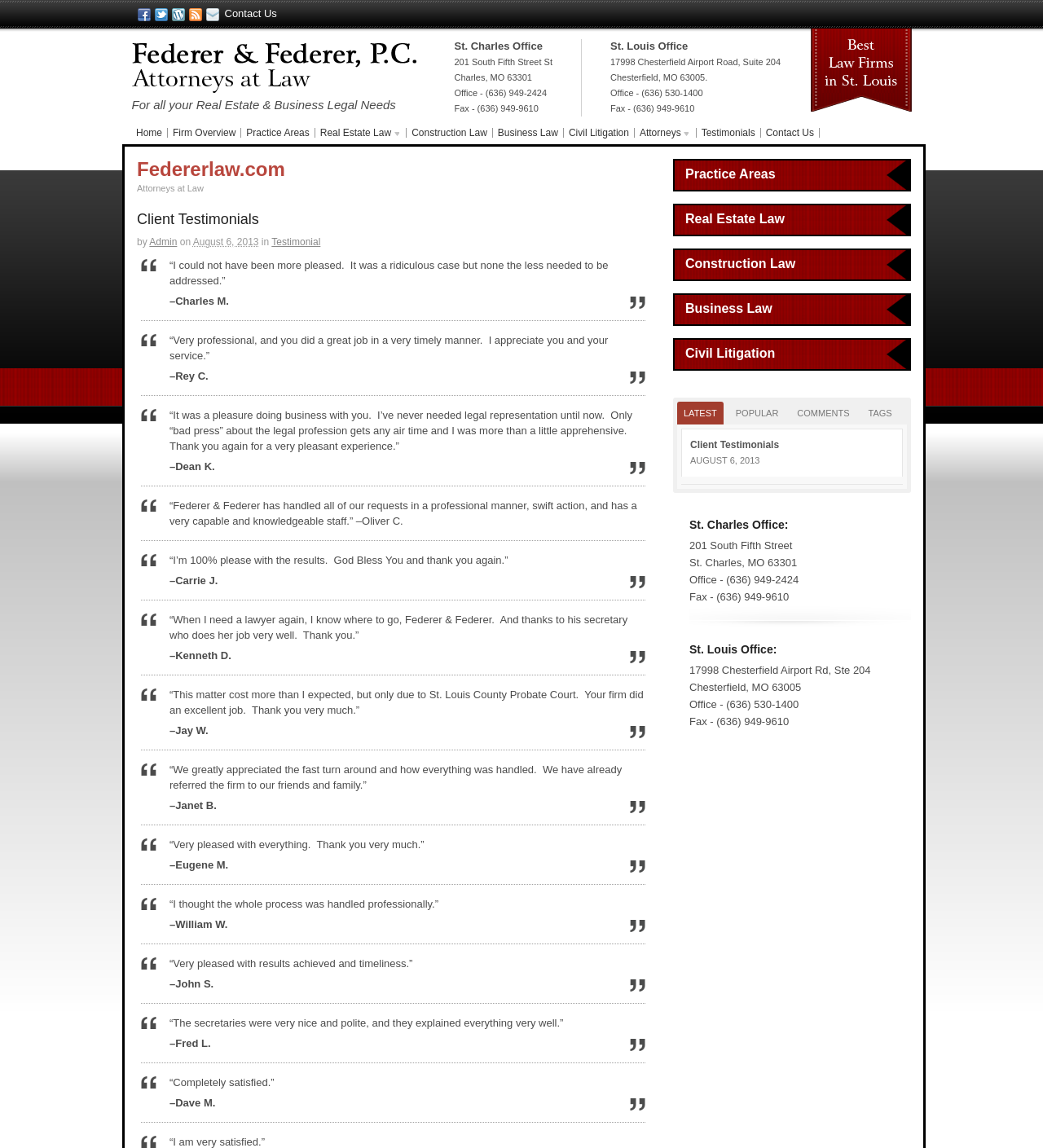Identify the bounding box coordinates for the element you need to click to achieve the following task: "Visit St. Charles Office". Provide the bounding box coordinates as four float numbers between 0 and 1, in the form [left, top, right, bottom].

[0.661, 0.451, 0.873, 0.468]